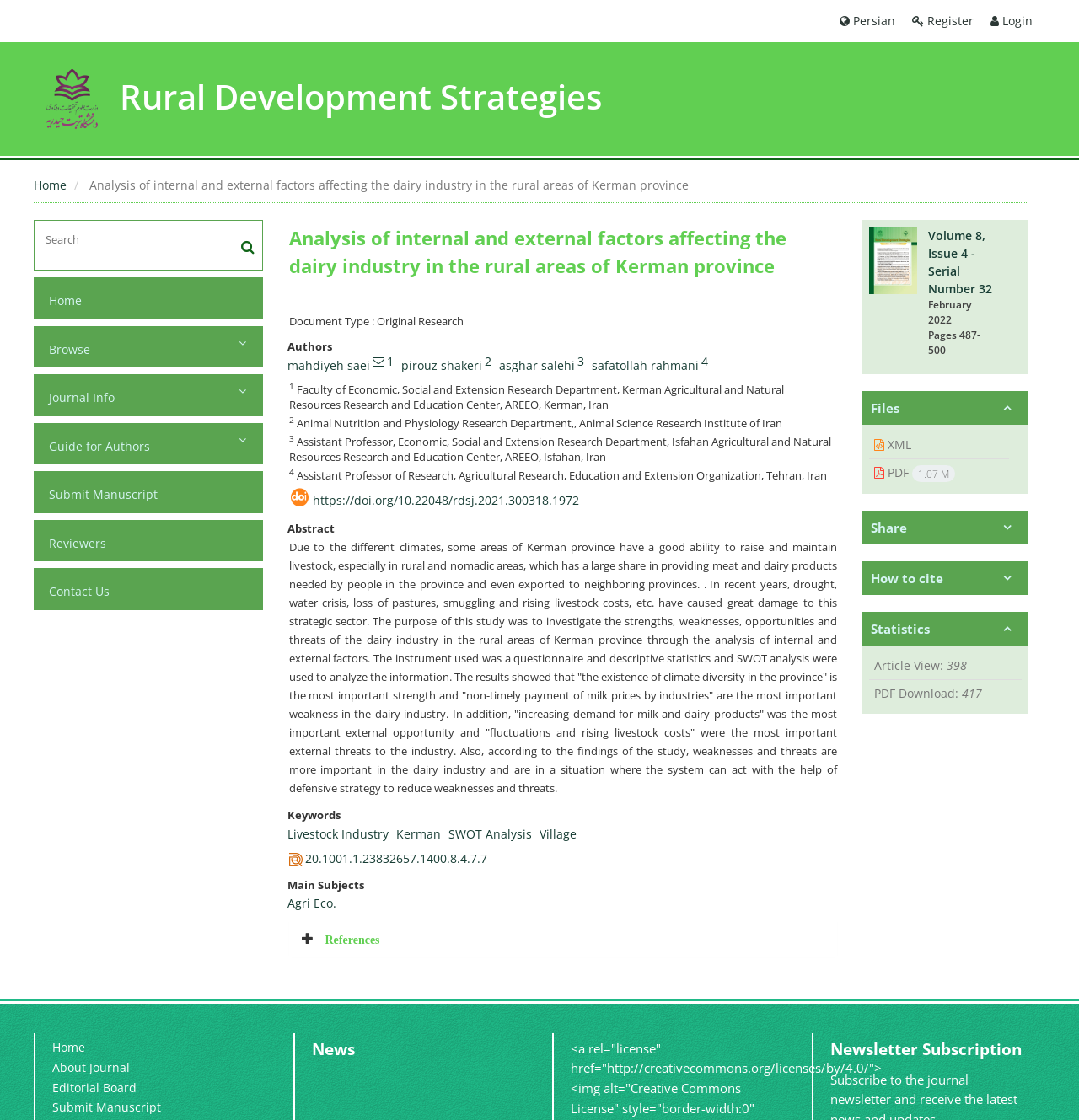Please identify the bounding box coordinates of the element's region that needs to be clicked to fulfill the following instruction: "search". The bounding box coordinates should consist of four float numbers between 0 and 1, i.e., [left, top, right, bottom].

[0.032, 0.197, 0.243, 0.226]